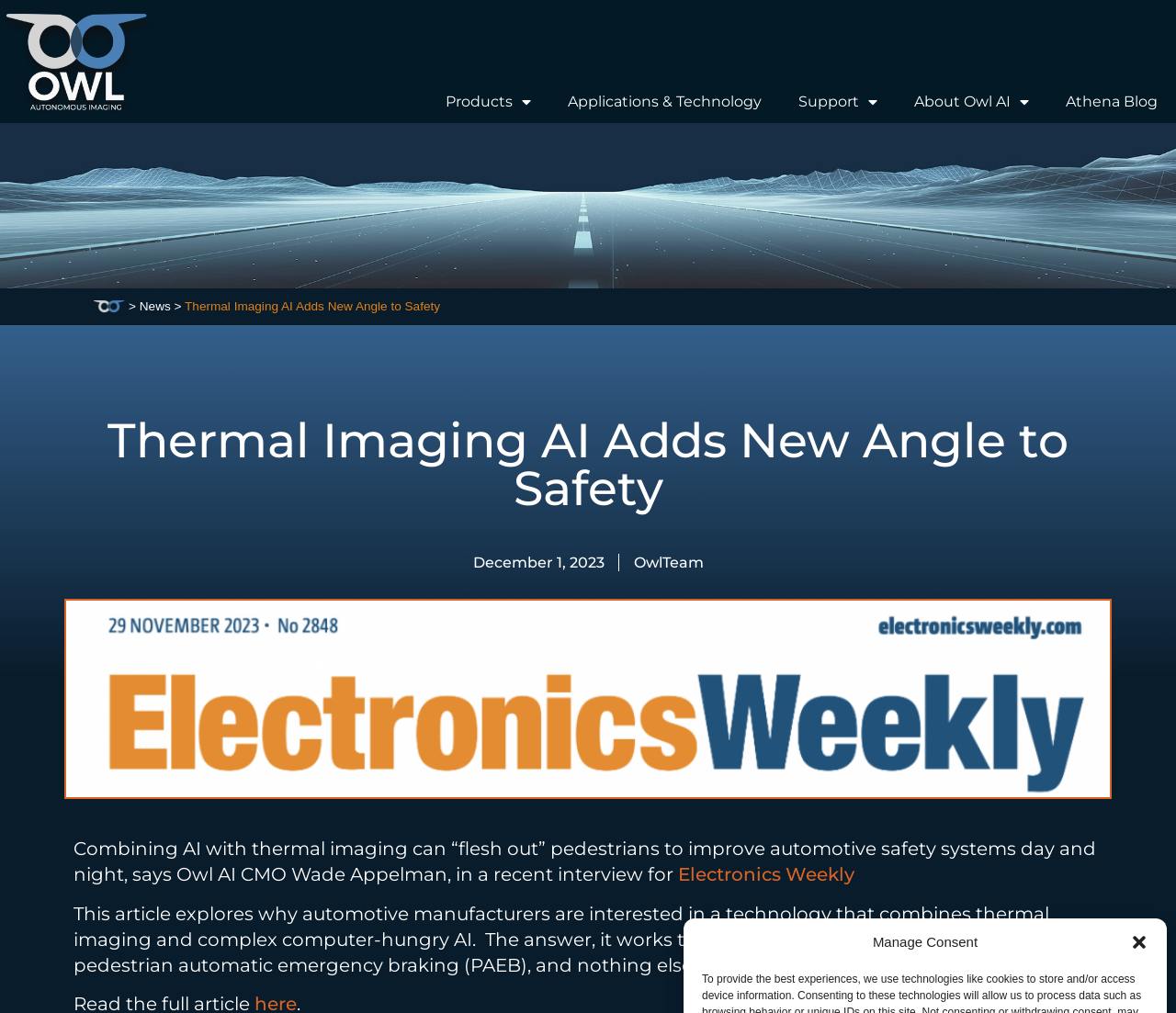Determine the bounding box for the UI element as described: "Athena Blog". The coordinates should be represented as four float numbers between 0 and 1, formatted as [left, top, right, bottom].

[0.891, 0.08, 1.0, 0.121]